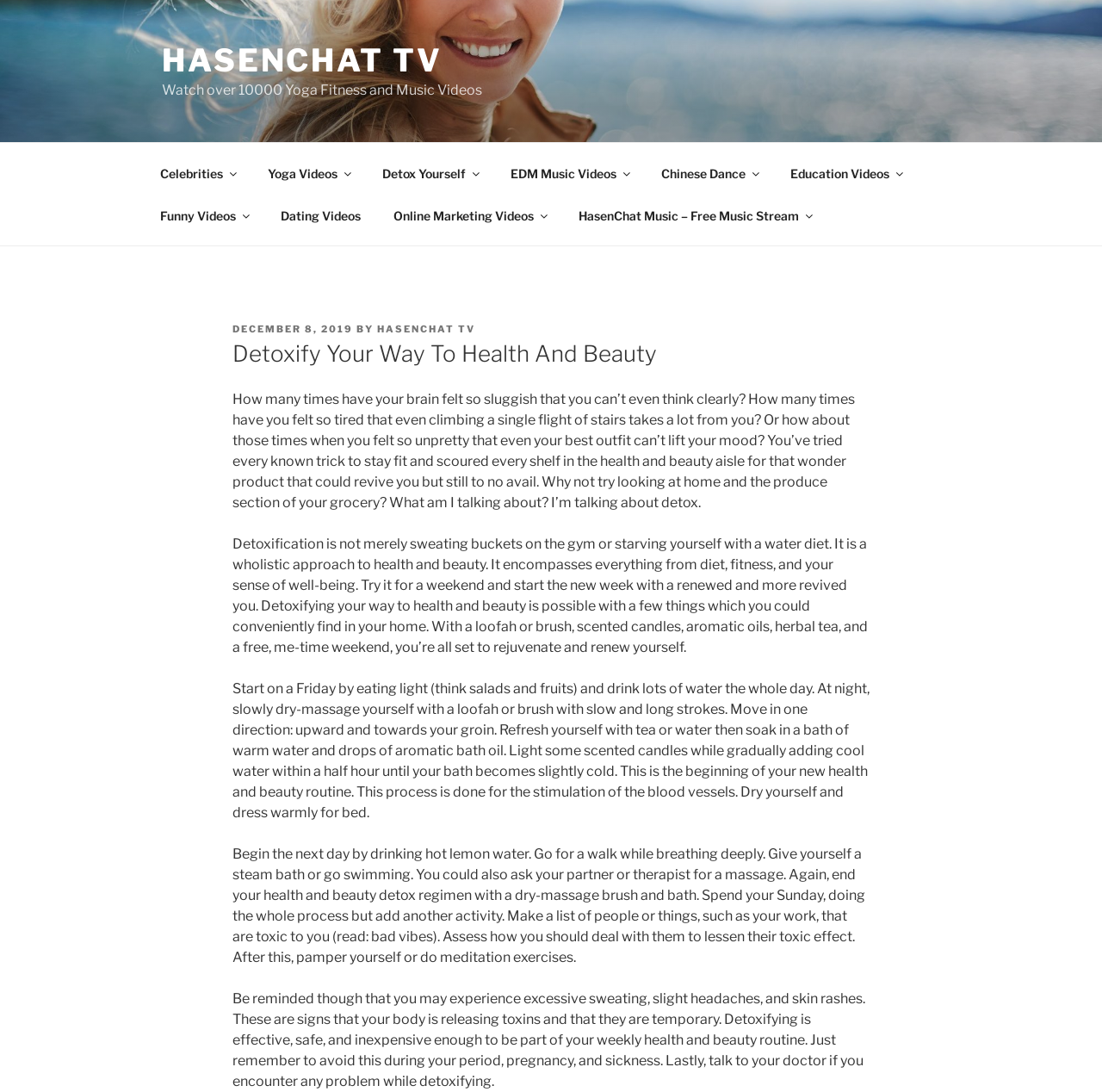Please answer the following question using a single word or phrase: 
What is the purpose of detoxification according to the webpage?

Health and beauty